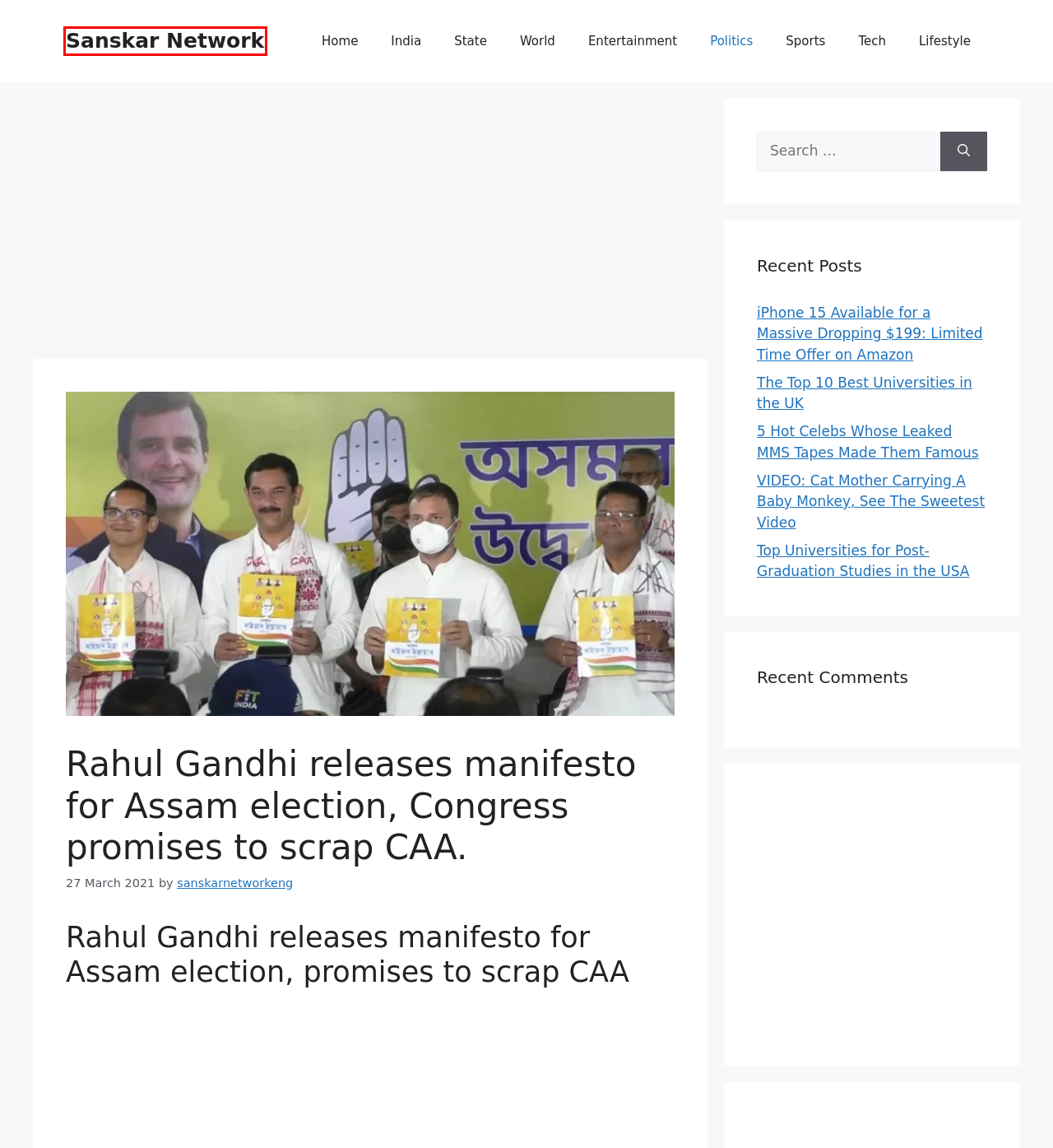Review the screenshot of a webpage that includes a red bounding box. Choose the webpage description that best matches the new webpage displayed after clicking the element within the bounding box. Here are the candidates:
A. Tech Archives | Sanskar Network
B. World Archives | Sanskar Network
C. Lifestyle Archives | Sanskar Network
D. State Archives | Sanskar Network
E. The Top 10 Best Universities in the UK
F. VIDEO: Cat Mother Carrying A Baby Monkey, See The Sweetest Video
G. Sanskar Network | All types of News, Facts & Information
H. iPhone 15 Available for a Massive Dropping $199: Limited Time Offer on Amazon

G